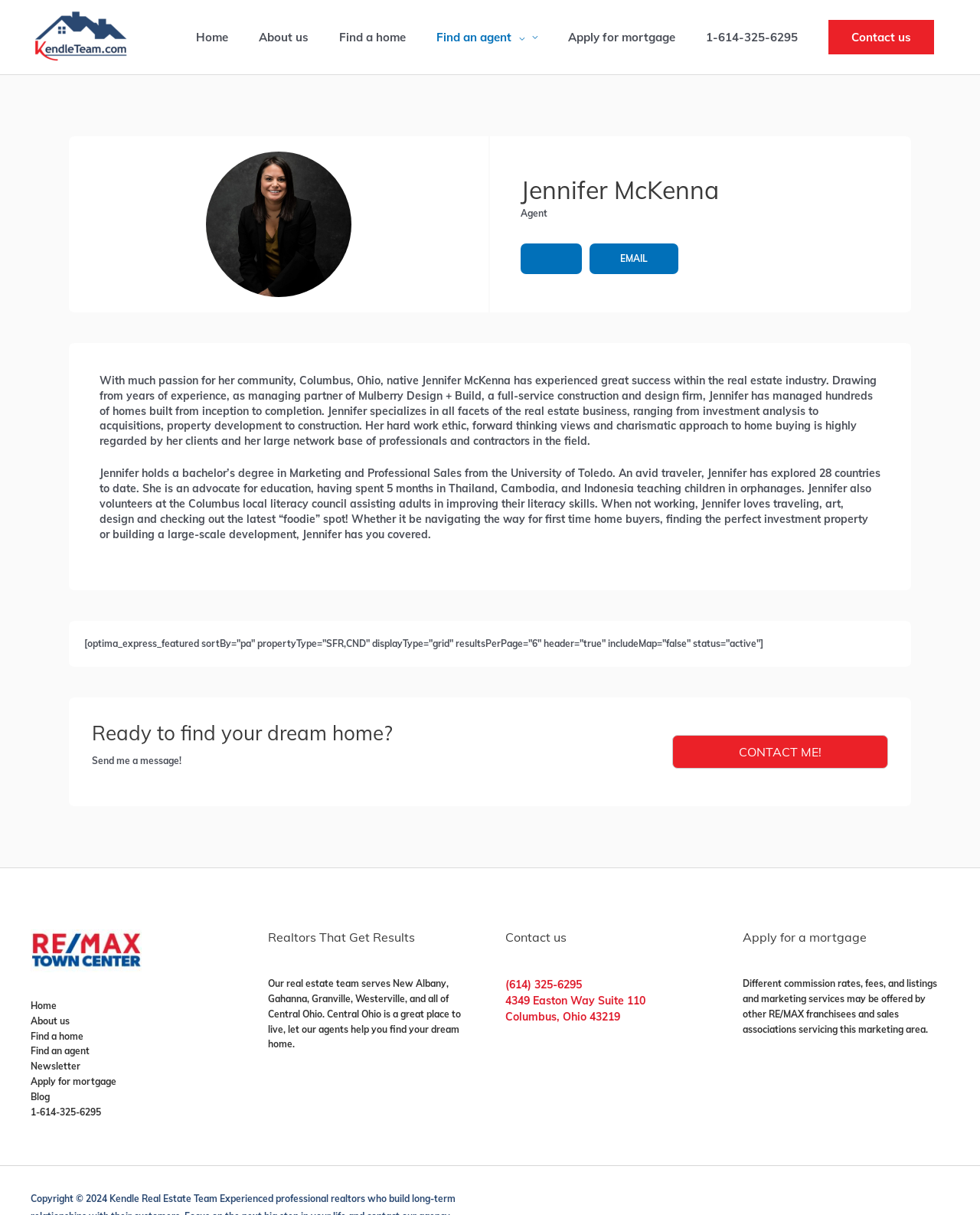Locate the bounding box coordinates of the clickable area needed to fulfill the instruction: "Send a message to Jennifer McKenna".

[0.686, 0.605, 0.906, 0.633]